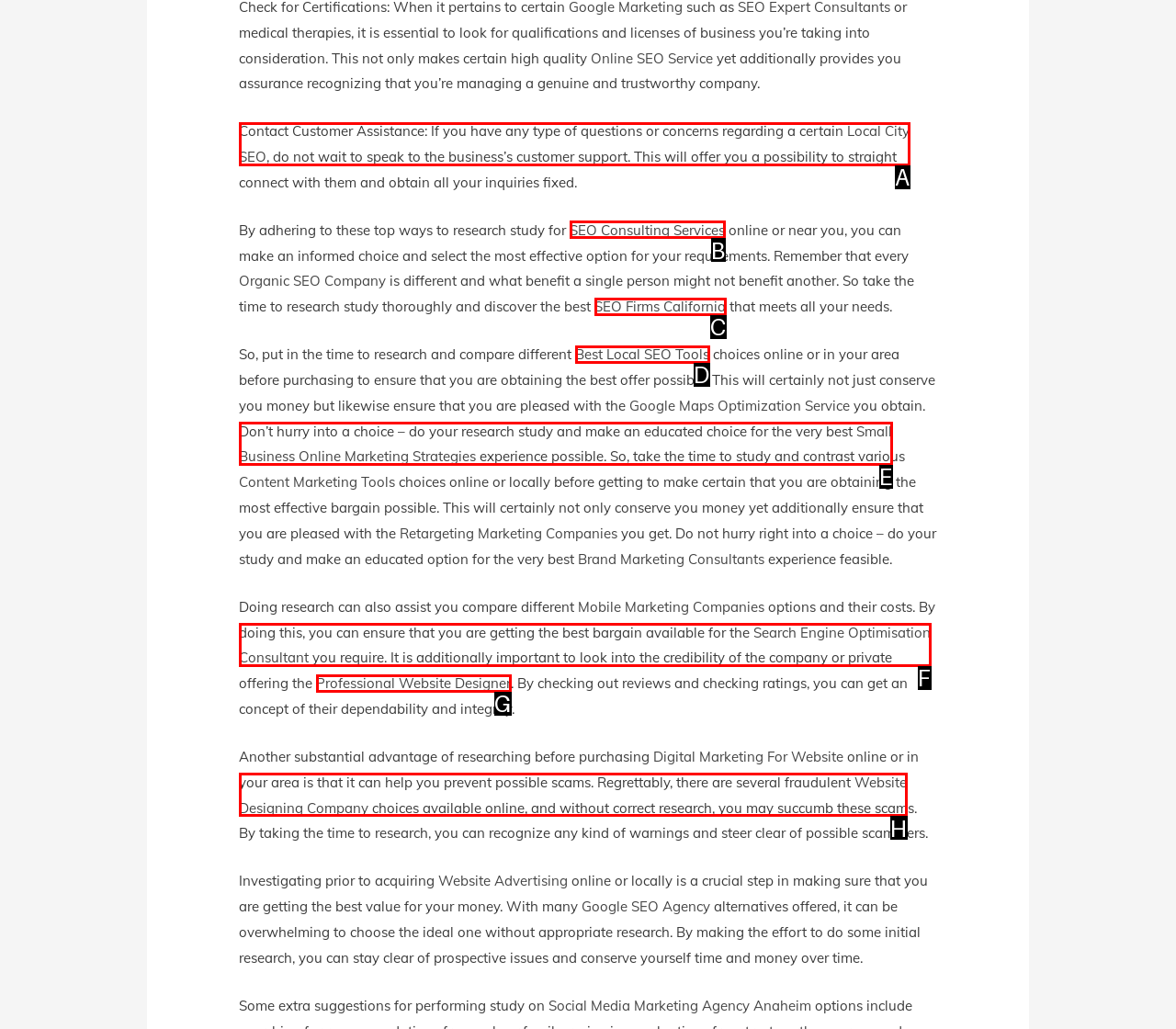Pick the HTML element that corresponds to the description: SEO Firms California
Answer with the letter of the correct option from the given choices directly.

C